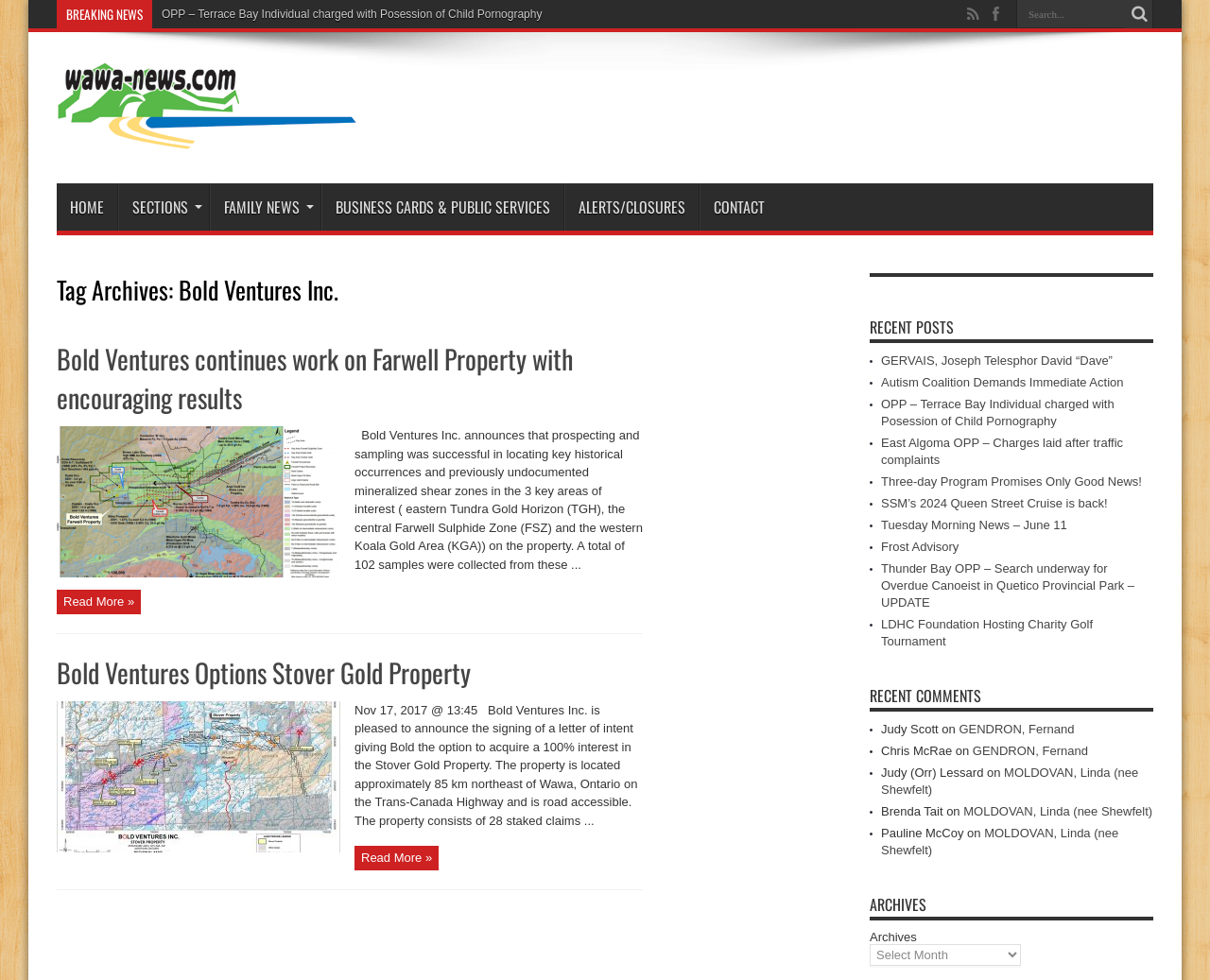Find the bounding box coordinates of the area that needs to be clicked in order to achieve the following instruction: "View recent posts". The coordinates should be specified as four float numbers between 0 and 1, i.e., [left, top, right, bottom].

[0.719, 0.326, 0.953, 0.341]